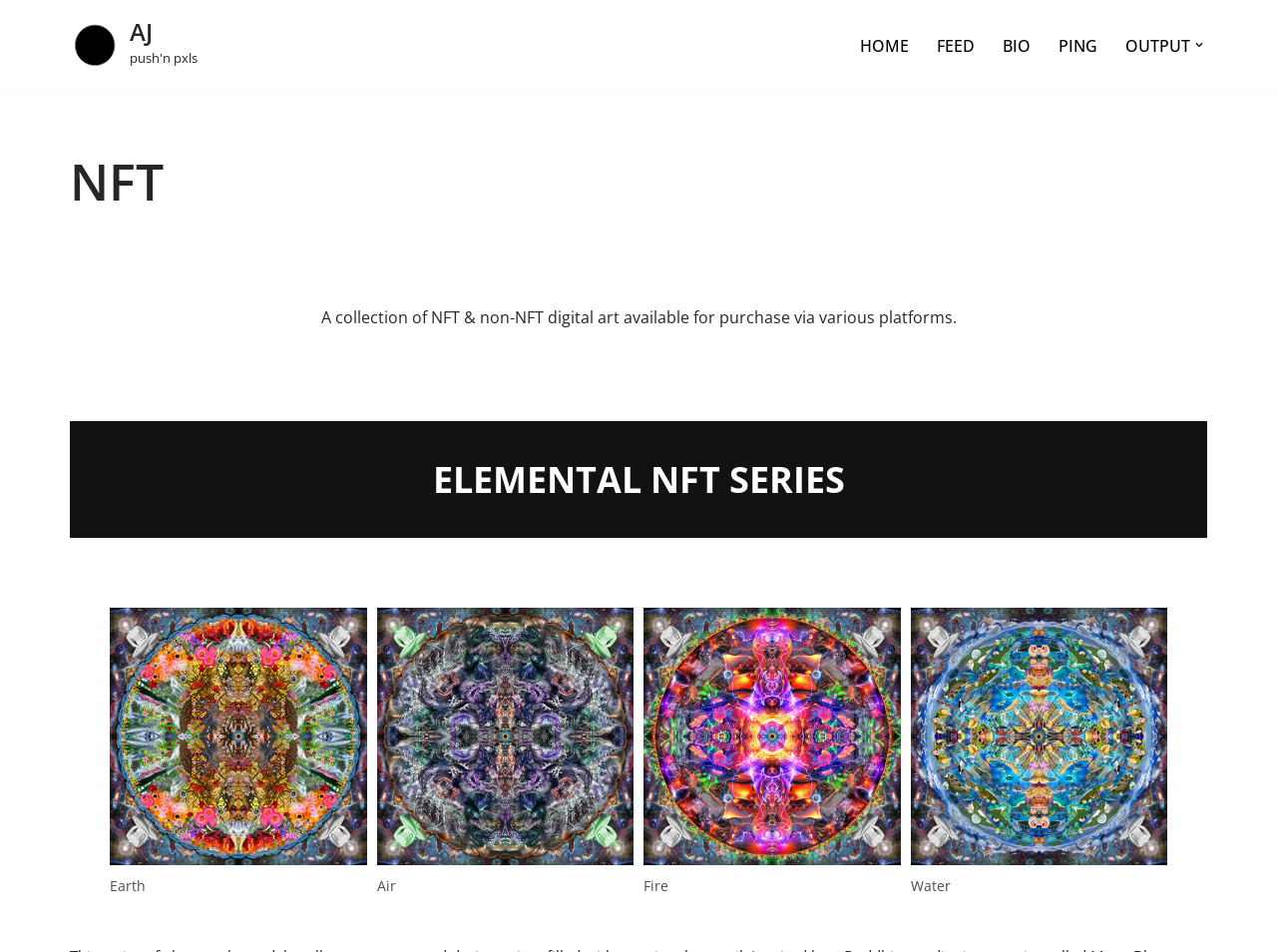With reference to the screenshot, provide a detailed response to the question below:
How many links are in the primary menu?

I counted the number of link elements within the navigation element with the description 'Primary Menu', which are 'HOME', 'FEED', 'BIO', 'PING', and 'OUTPUT'.